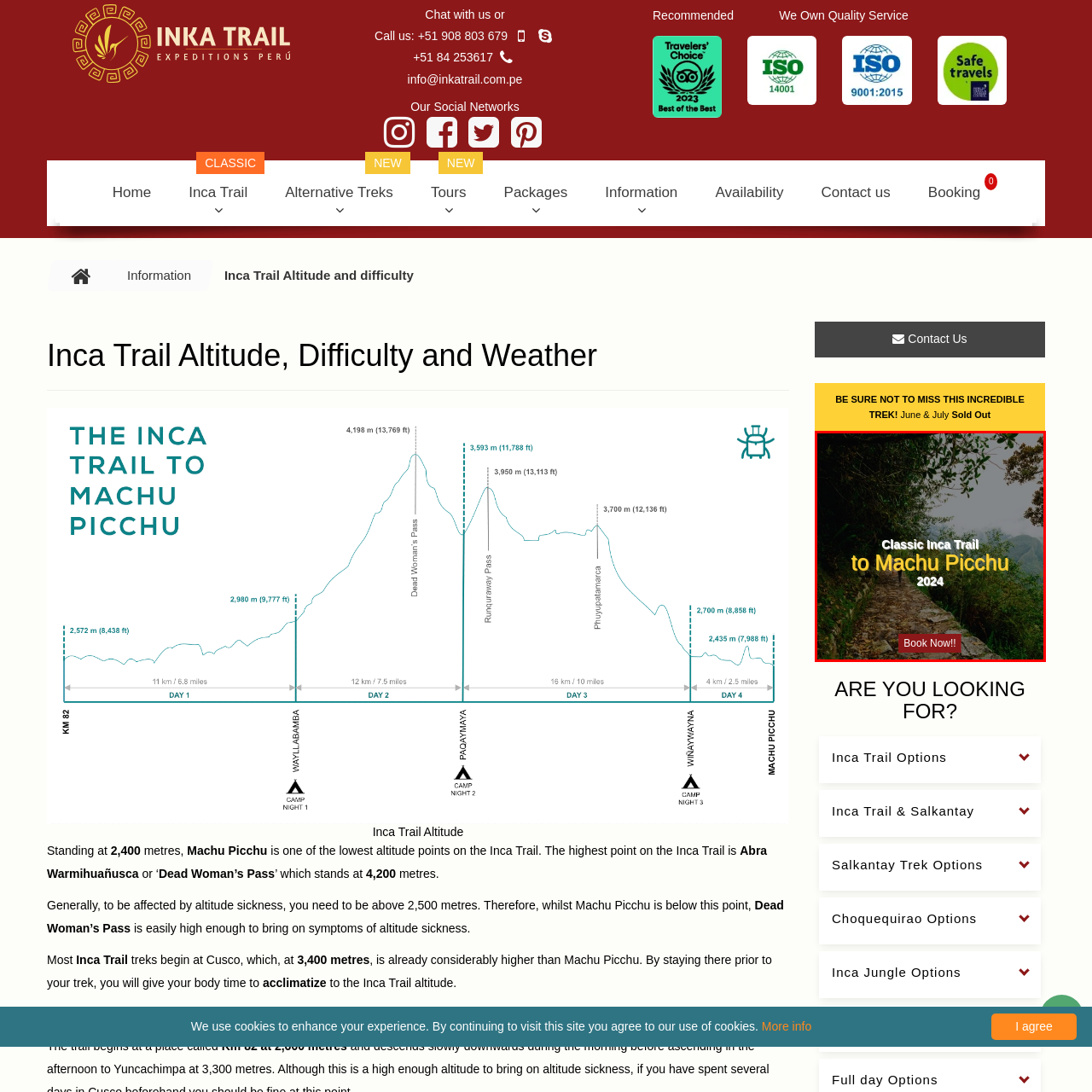What is the color of the button?
Inspect the image enclosed by the red bounding box and respond with as much detail as possible.

The answer can be obtained by reading the caption which describes the button as 'striking red button'.